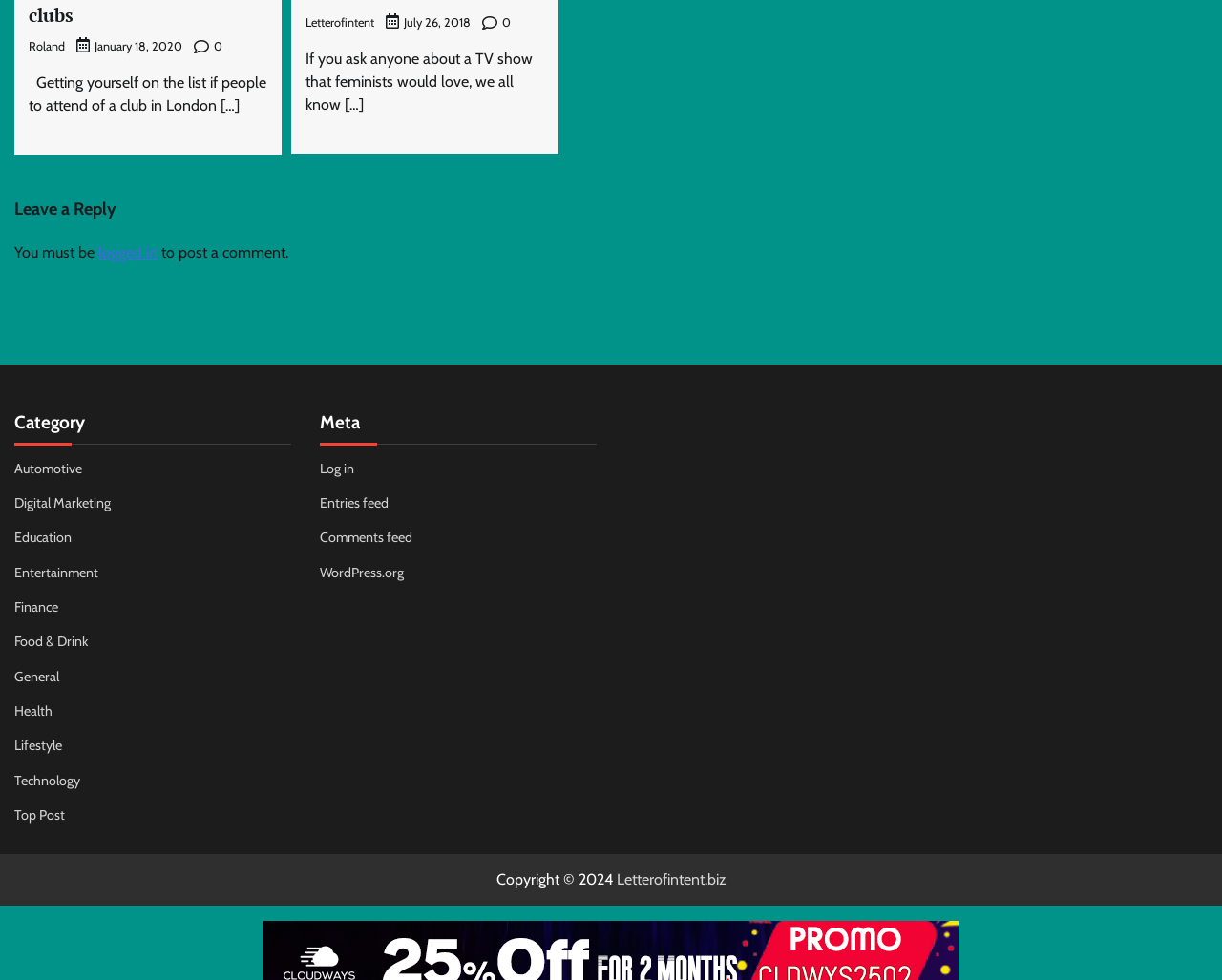With reference to the screenshot, provide a detailed response to the question below:
What is the date of the first article?

I looked at the StaticText element with the content 'January 18, 2020', which is located above the text 'Getting yourself on the list if people to attend of a club in London […]'. This suggests that the date is associated with the first article on the page.